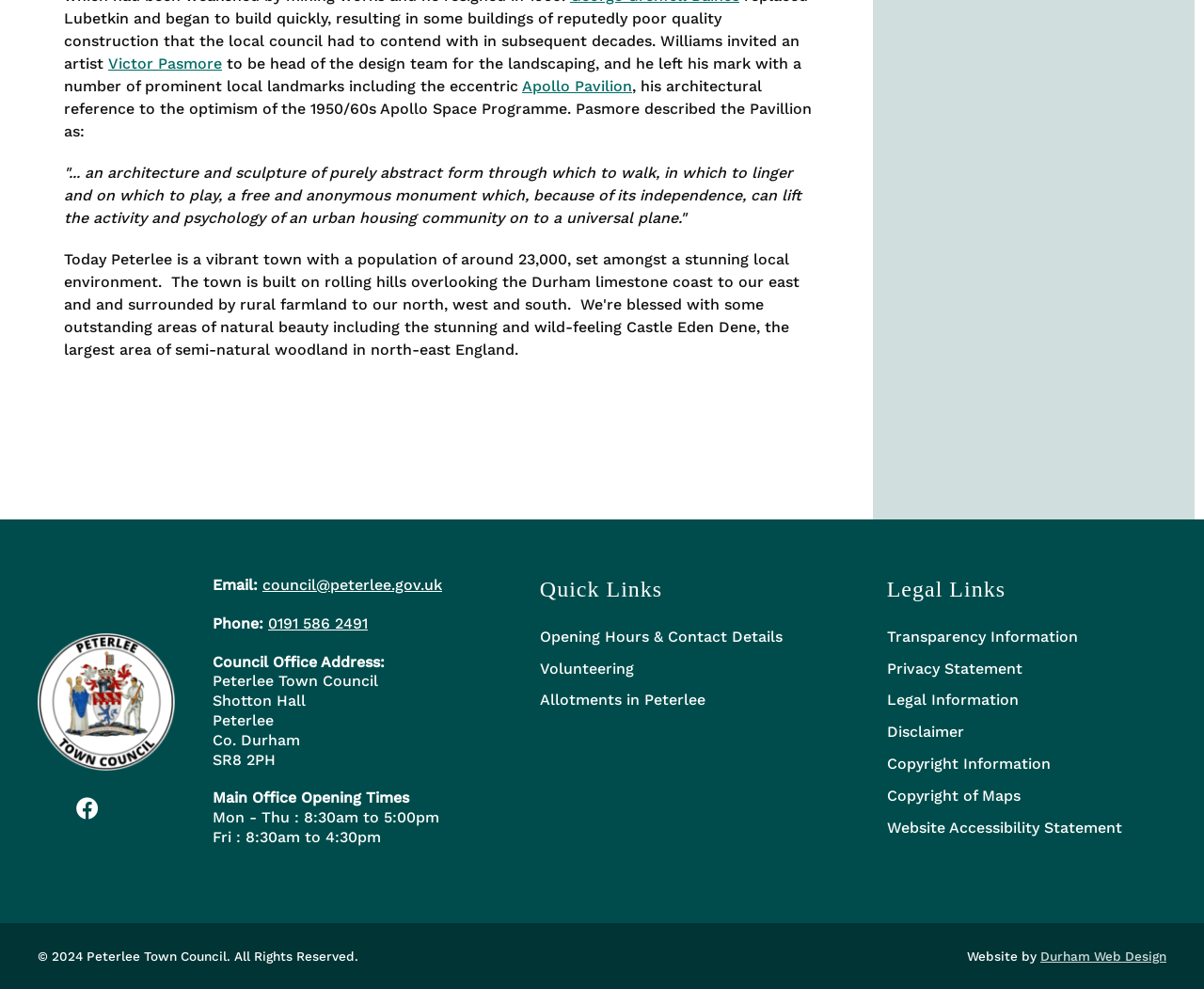Using the webpage screenshot, find the UI element described by PRIVACY POLICY. Provide the bounding box coordinates in the format (top-left x, top-left y, bottom-right x, bottom-right y), ensuring all values are floating point numbers between 0 and 1.

None